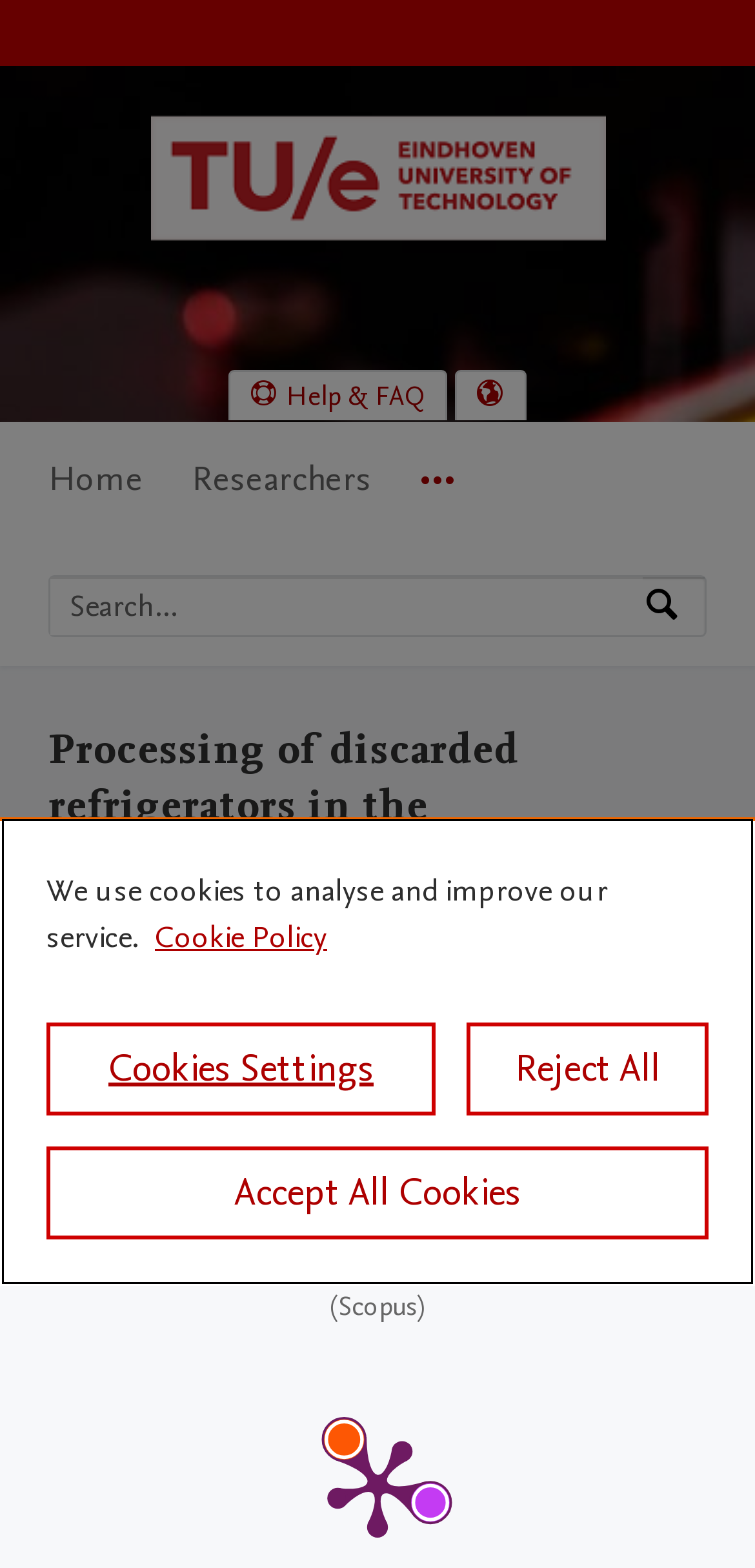Mark the bounding box of the element that matches the following description: "parent_node: EXHIBITIONS".

None